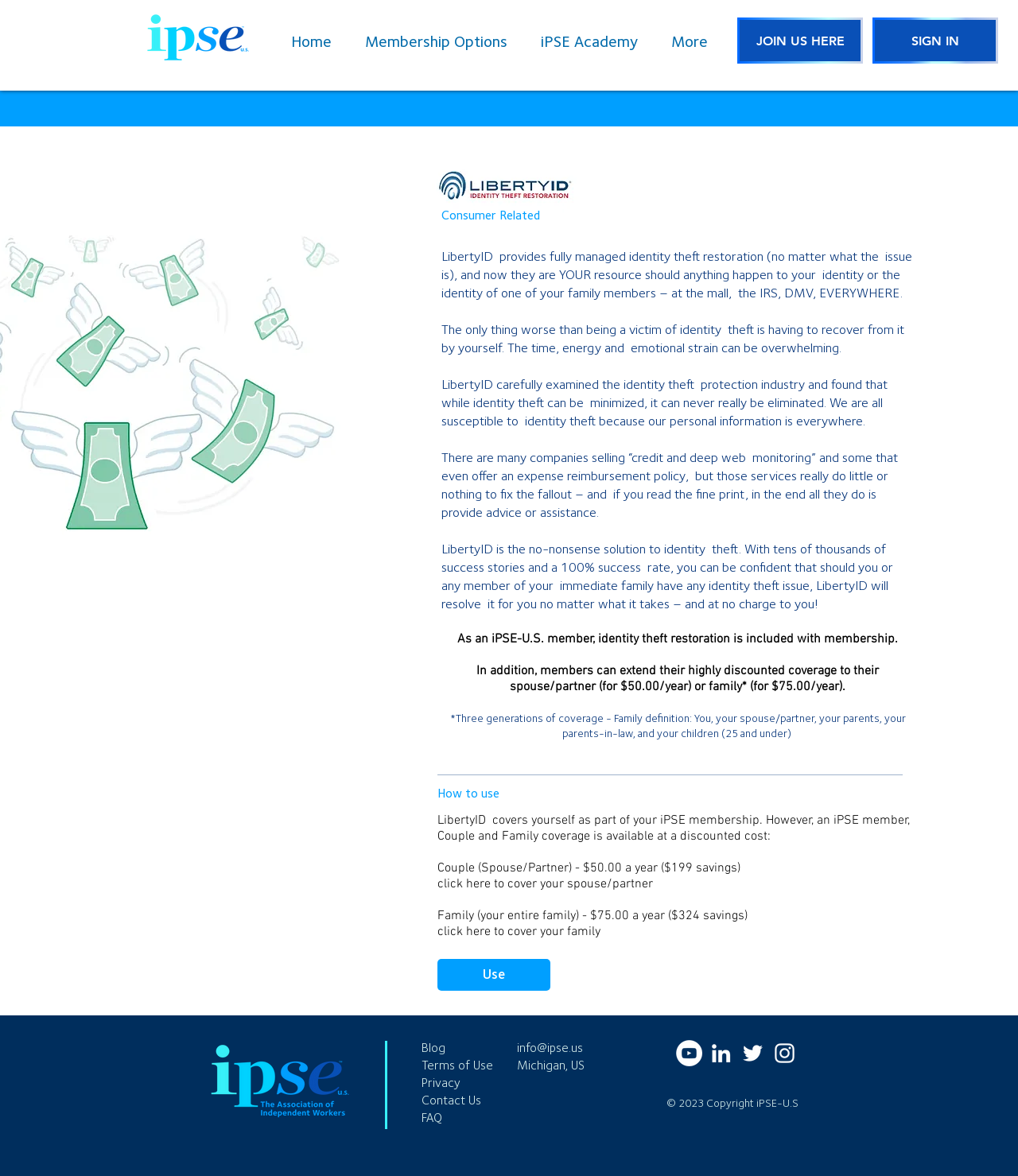Please determine the bounding box coordinates of the element to click in order to execute the following instruction: "Click the 'JOIN US HERE' button". The coordinates should be four float numbers between 0 and 1, specified as [left, top, right, bottom].

[0.724, 0.015, 0.848, 0.054]